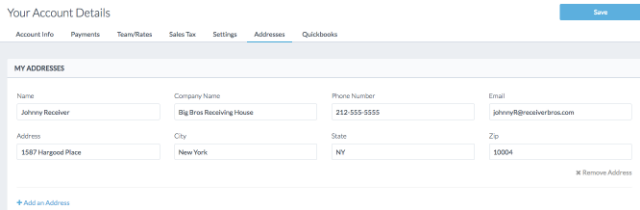Break down the image and describe each part extensively.

The image displays a section of an online account management interface titled "Your Account Details," specifically focusing on the "Addresses" tab. In this view, users can see a list of saved addresses associated with their account. The highlighted entry shows information for a contact named "Johnny Receiver," including associated details such as company name, phone number, email, and the full address at "1587 Hangood Place, New York, NY 10004." 

At the bottom of the section, there is an option labeled "+ Add an Address," allowing users to conveniently add additional addresses to their account. A prominent blue "Save" button is located at the top right, enabling users to save any changes made to their address book. The layout is organized, with a clear delineation of fields for easy editing and viewing.